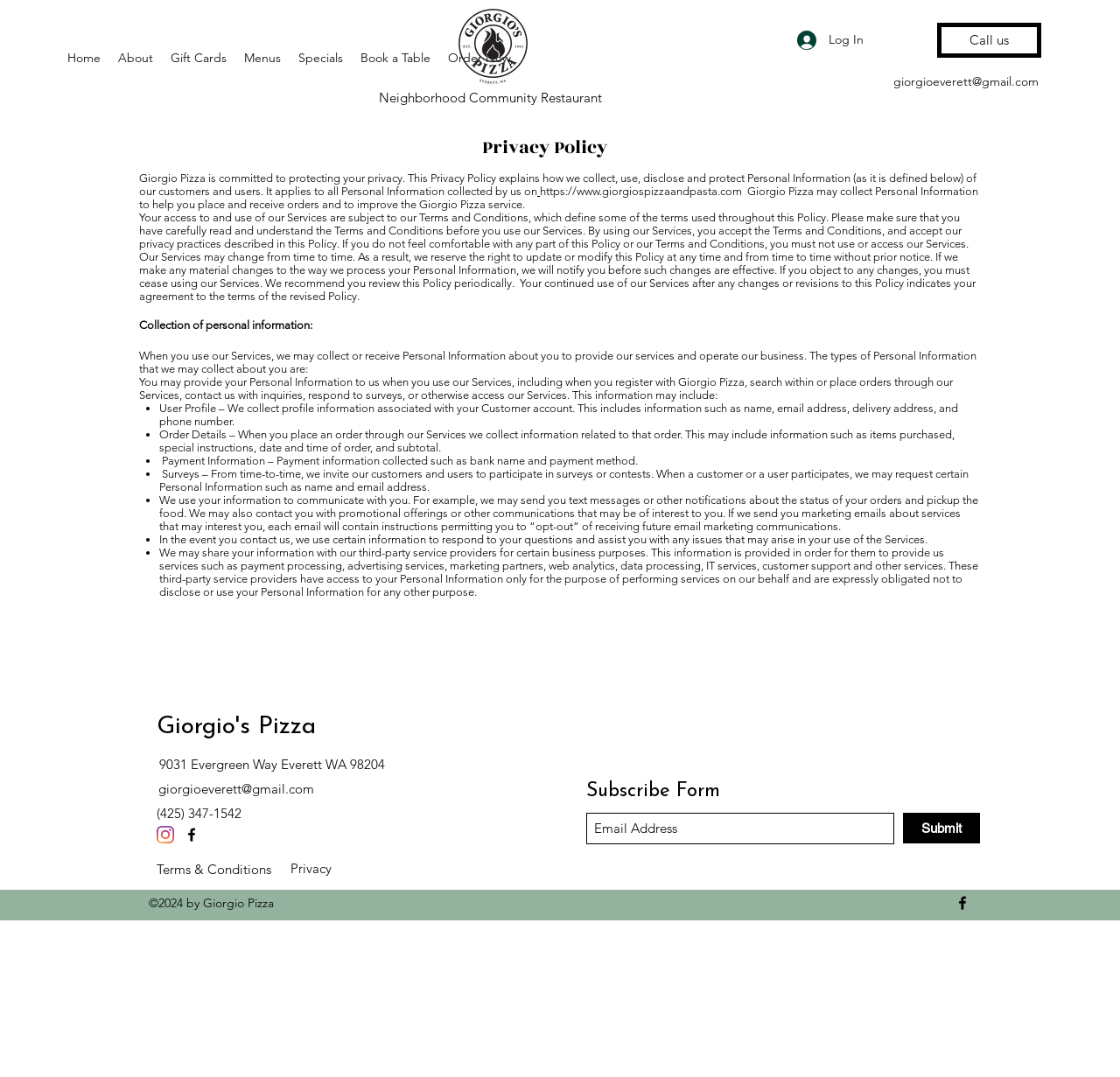Identify the bounding box coordinates of the element to click to follow this instruction: 'Click on the Home link'. Ensure the coordinates are four float values between 0 and 1, provided as [left, top, right, bottom].

[0.052, 0.041, 0.098, 0.066]